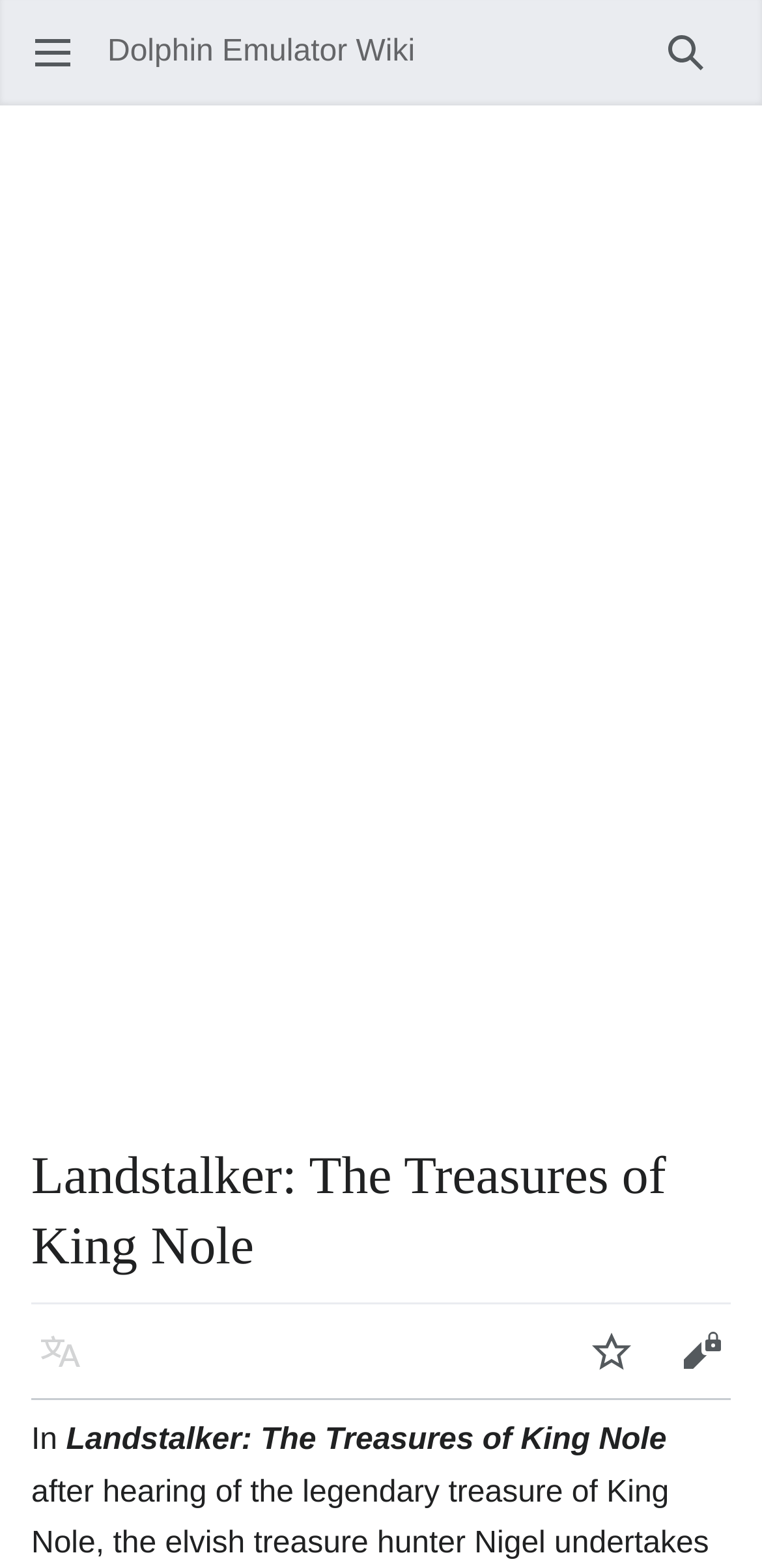What is the text above the 'Language' button?
Based on the image, give a concise answer in the form of a single word or short phrase.

Landstalker: The Treasures of King Nole